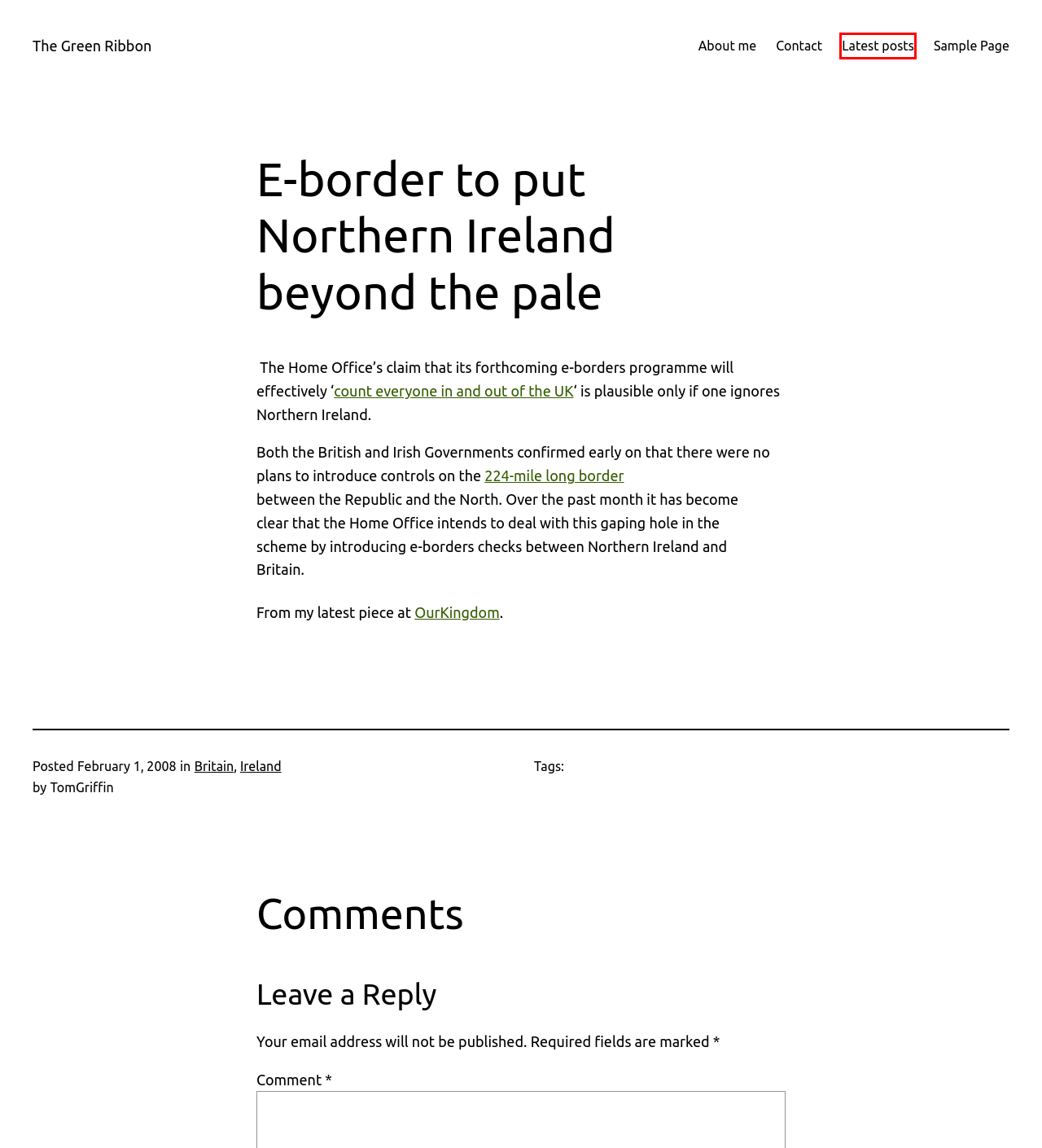A screenshot of a webpage is given with a red bounding box around a UI element. Choose the description that best matches the new webpage shown after clicking the element within the red bounding box. Here are the candidates:
A. Blog Tool, Publishing Platform, and CMS – WordPress.org English (UK)
B. Contact – The Green Ribbon
C. Sample Page – The Green Ribbon
D. The Green Ribbon
E. Britain – The Green Ribbon
F. Latest posts – The Green Ribbon
G. Ireland – The Green Ribbon
H. About me – The Green Ribbon

F